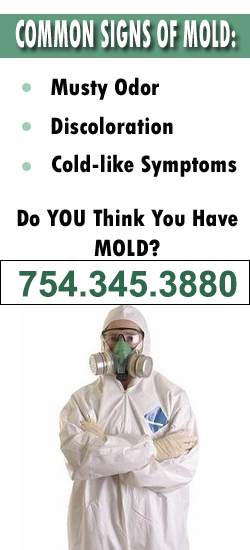Provide a thorough description of the contents of the image.

The image features a professional mold remediation specialist clad in protective gear, including a respirator, emphasizing the importance of safety when dealing with mold. Above the figure, bold text highlights key warning signs of mold presence: "Common Signs of Mold," followed by specific indicators such as "Musty Odor," "Discoloration," and "Cold-like Symptoms." This visual serves as a prompt for viewers to consider their own spaces, with a clear call to action asking, "Do YOU Think You Have MOLD?" The contact number 754.345.3880 is prominently displayed, encouraging immediate outreach for assistance in mold-related issues. This image encapsulates both the practical advice on identifying mold and the urgency of seeking professional help.